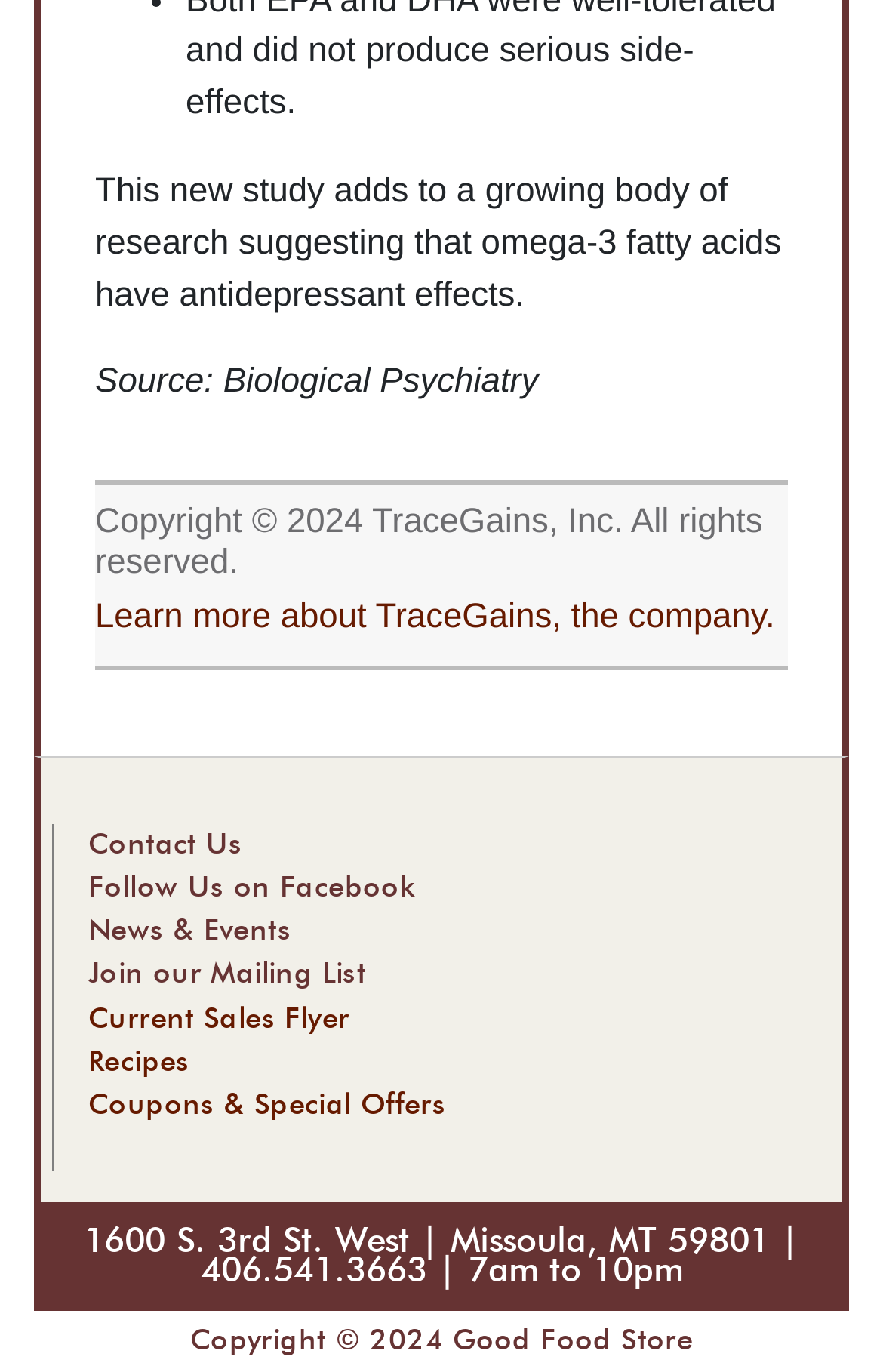Determine the bounding box coordinates for the clickable element required to fulfill the instruction: "View News & Events". Provide the coordinates as four float numbers between 0 and 1, i.e., [left, top, right, bottom].

[0.1, 0.669, 0.33, 0.69]